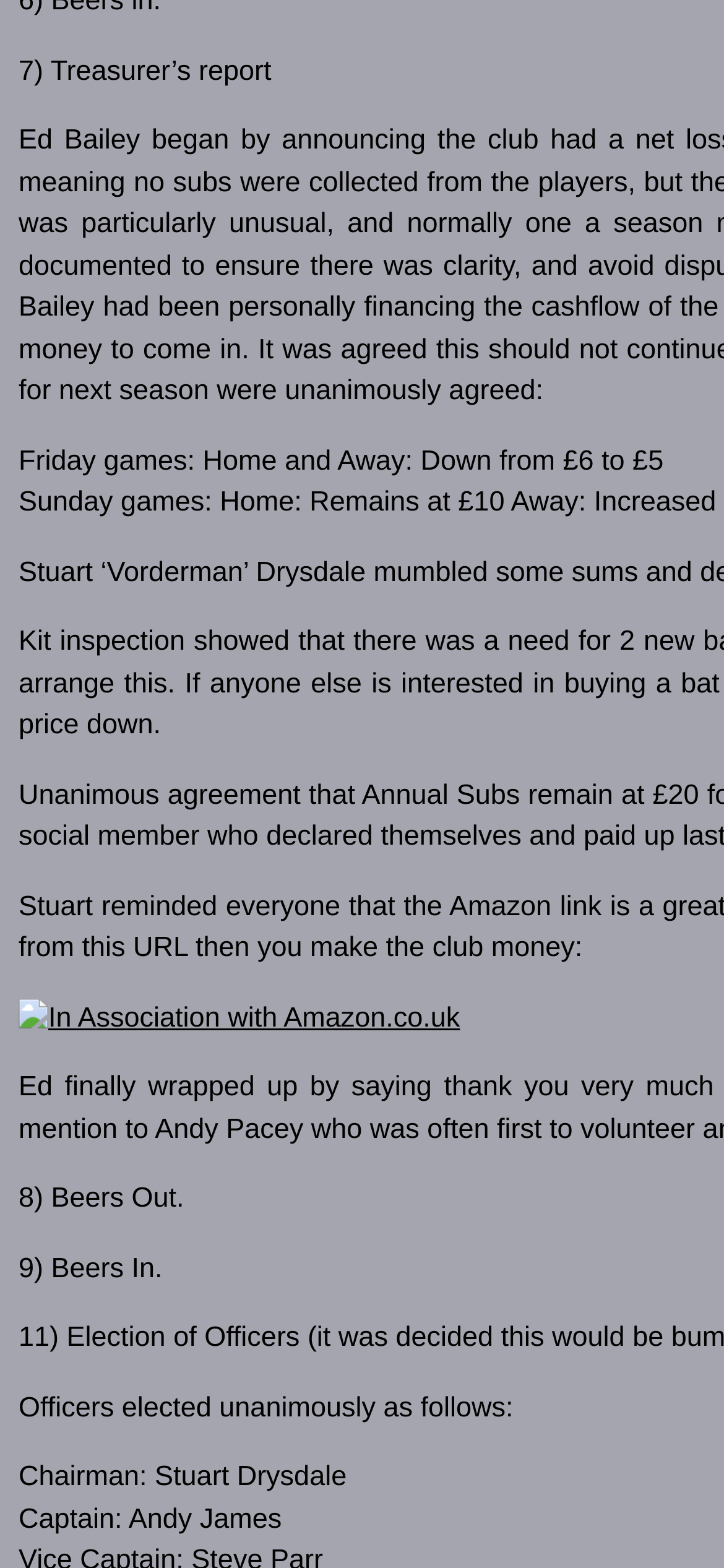Refer to the image and provide an in-depth answer to the question:
What is the association mentioned on the webpage?

I determined this answer by looking at the link element with the text 'In Association with Amazon.co.uk', which suggests that the webpage is associated with Amazon.co.uk.